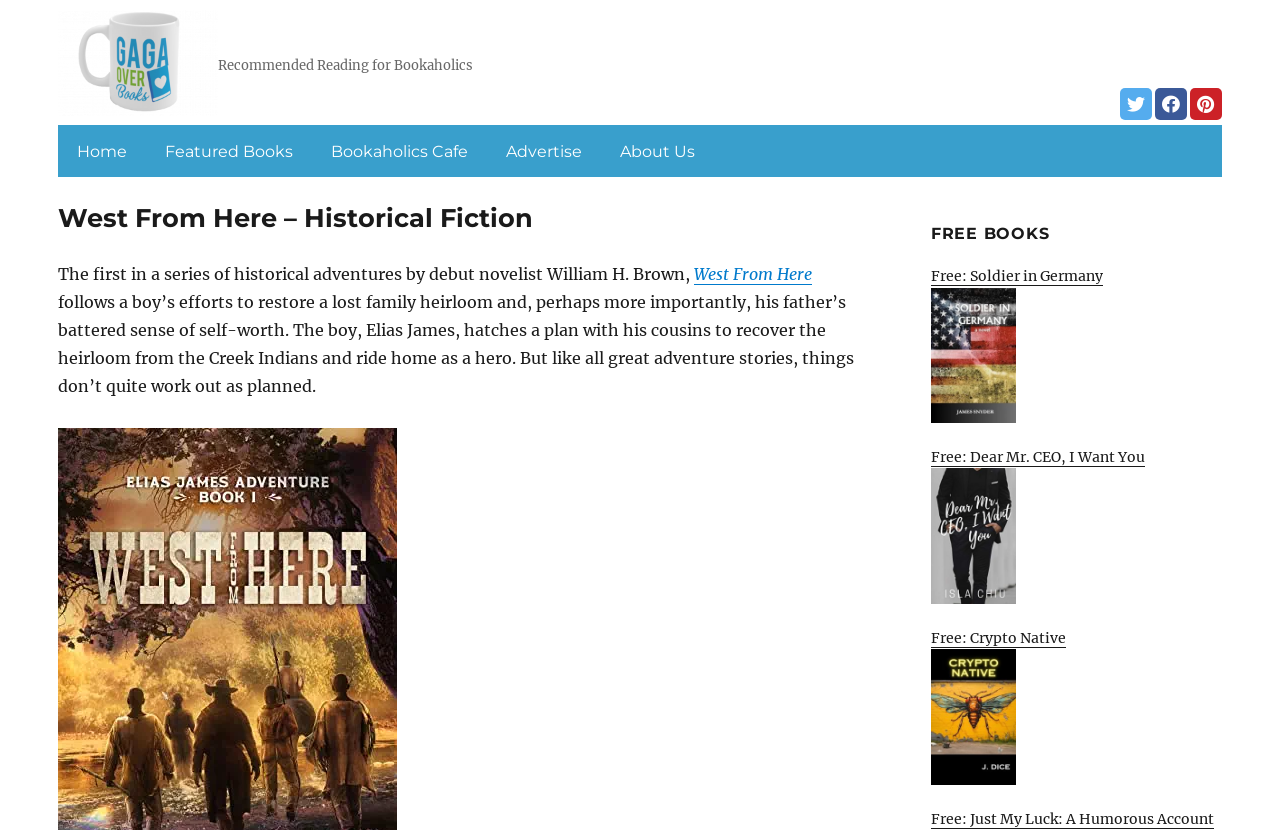How many free books are listed on the webpage?
Use the image to answer the question with a single word or phrase.

3